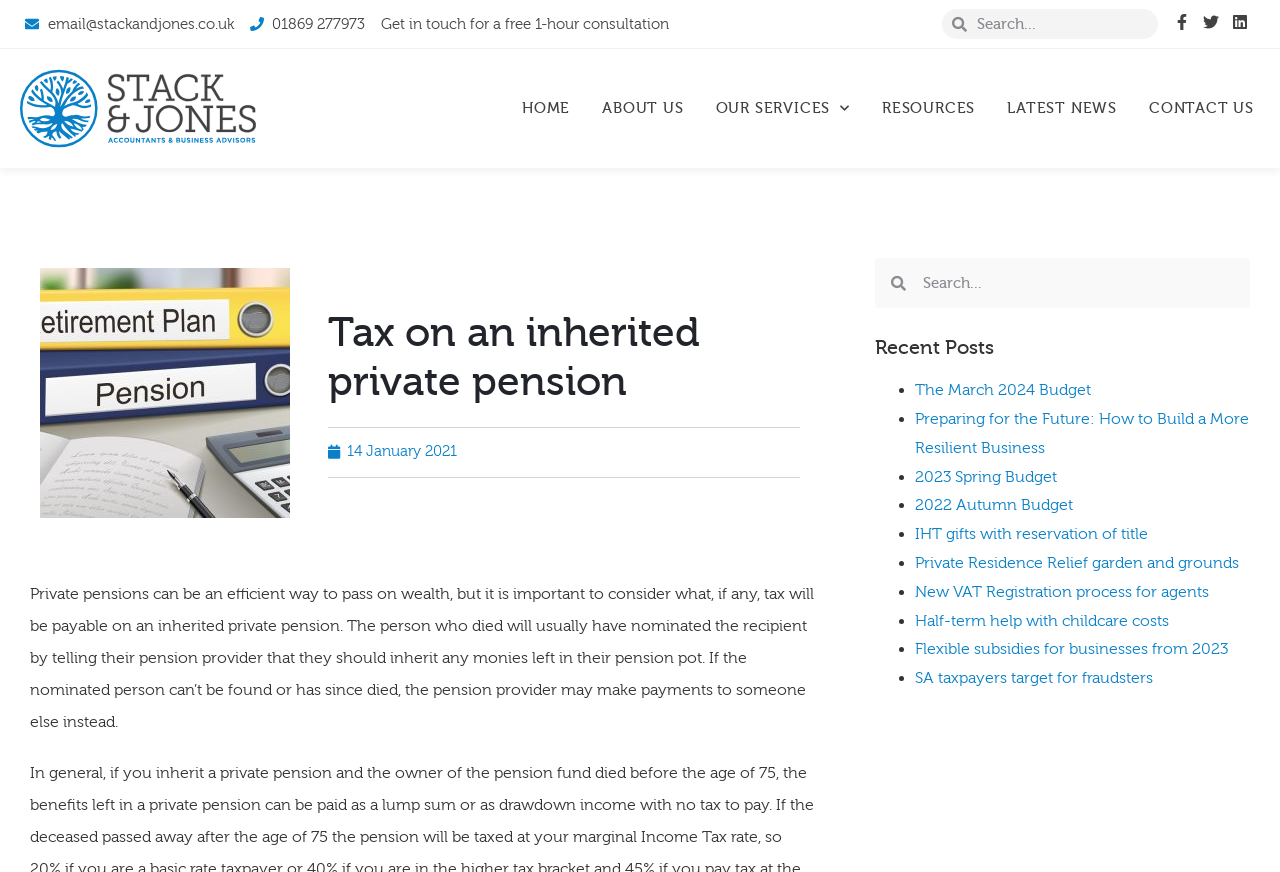Answer the question below with a single word or a brief phrase: 
What is the topic of the main article?

Tax on an inherited private pension